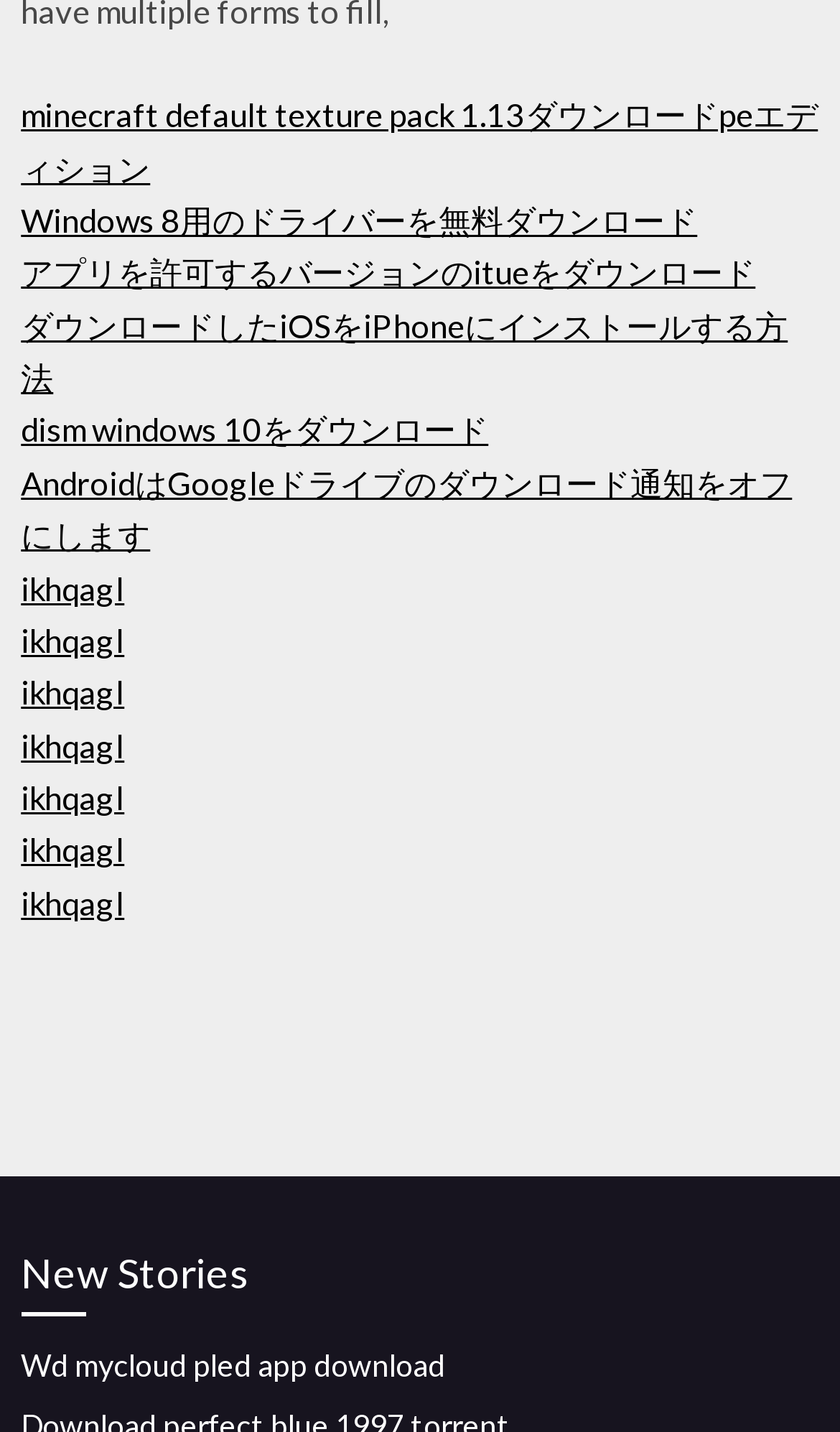Locate the bounding box coordinates of the segment that needs to be clicked to meet this instruction: "Explore posts from January 2024".

None